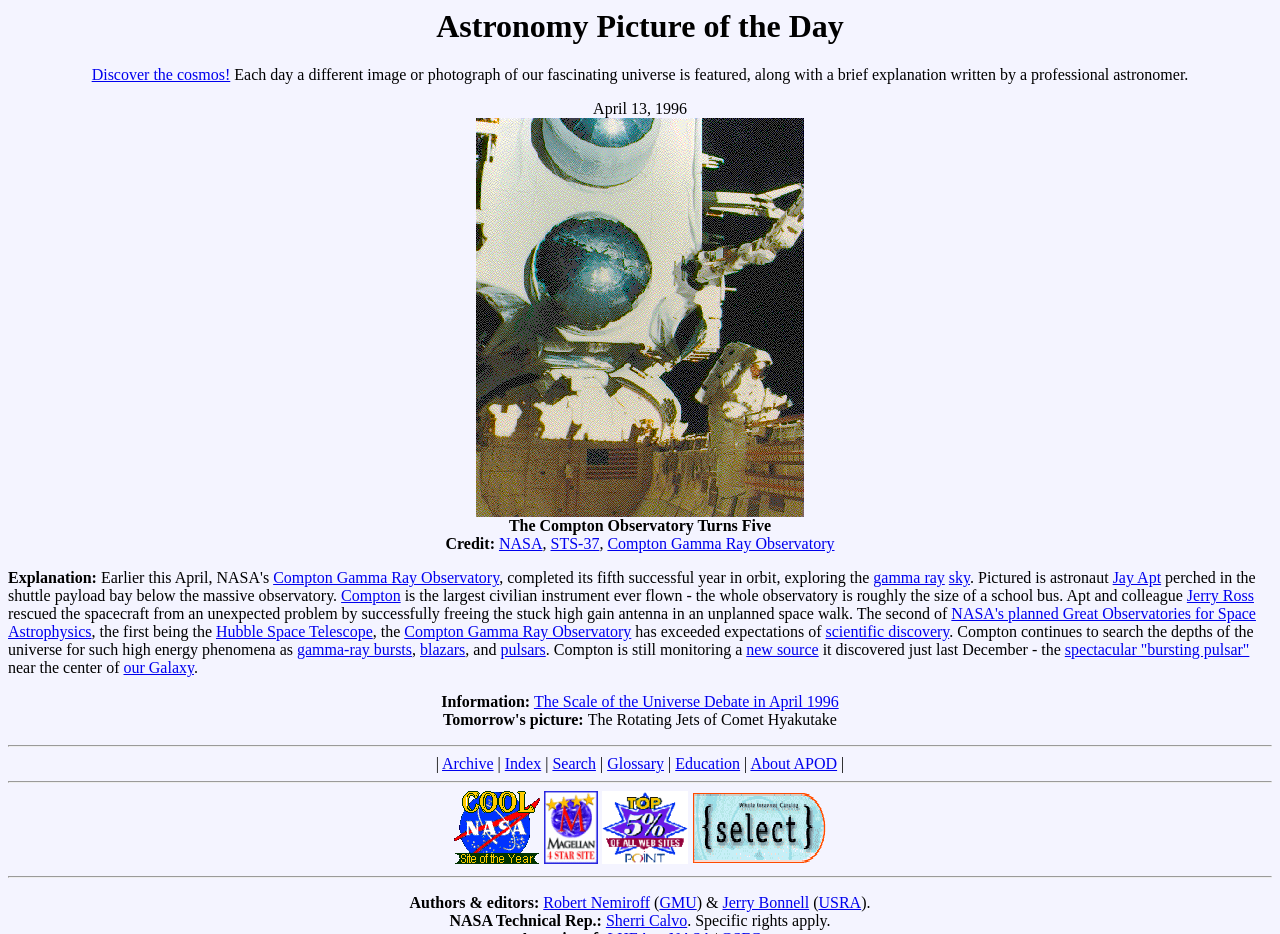Locate the bounding box coordinates of the clickable part needed for the task: "Learn more about the Compton Gamma Ray Observatory".

[0.475, 0.573, 0.652, 0.591]